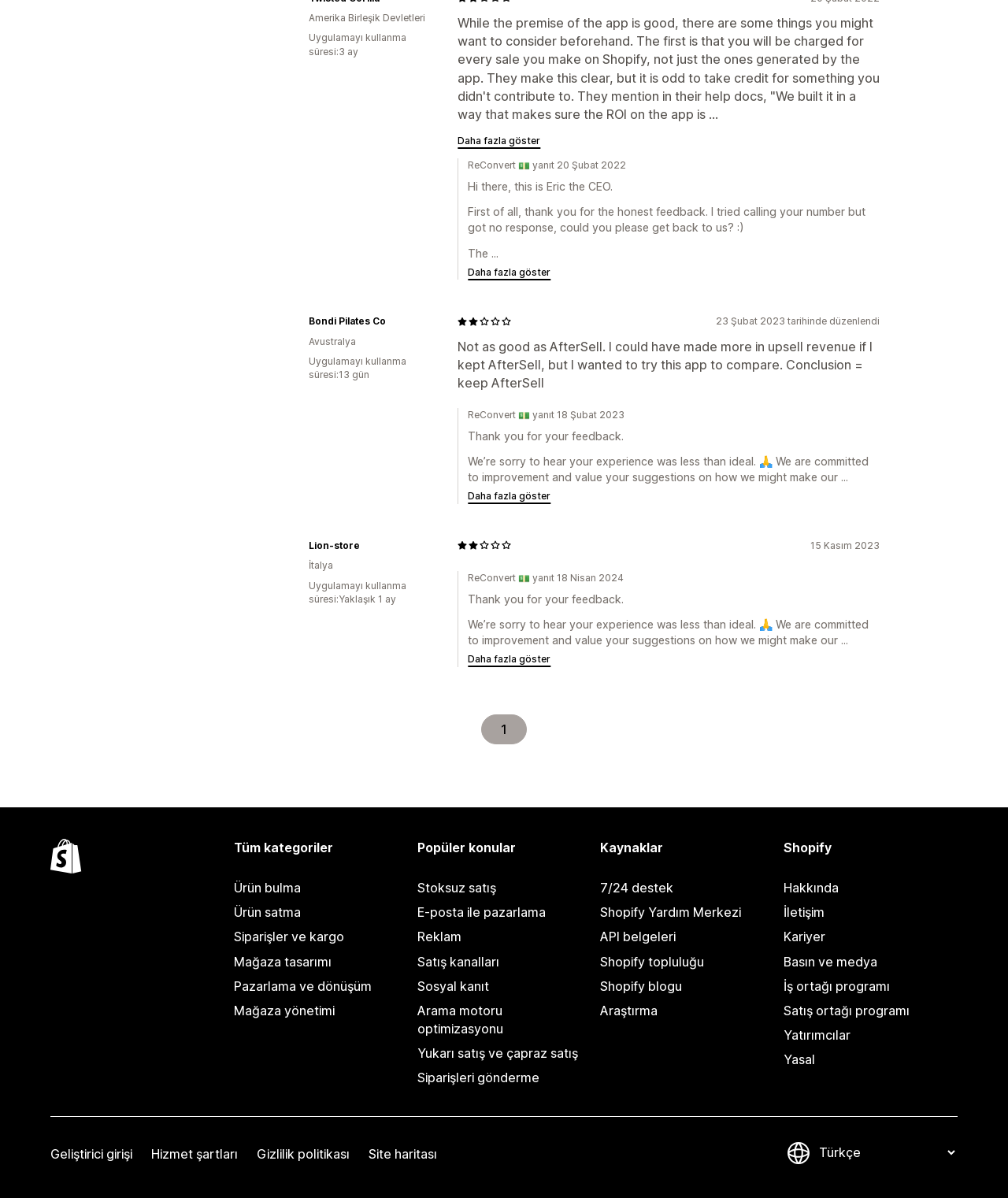Please provide a brief answer to the following inquiry using a single word or phrase:
What is the category of the topic 'Stoksuz satış'?

Popüler konular